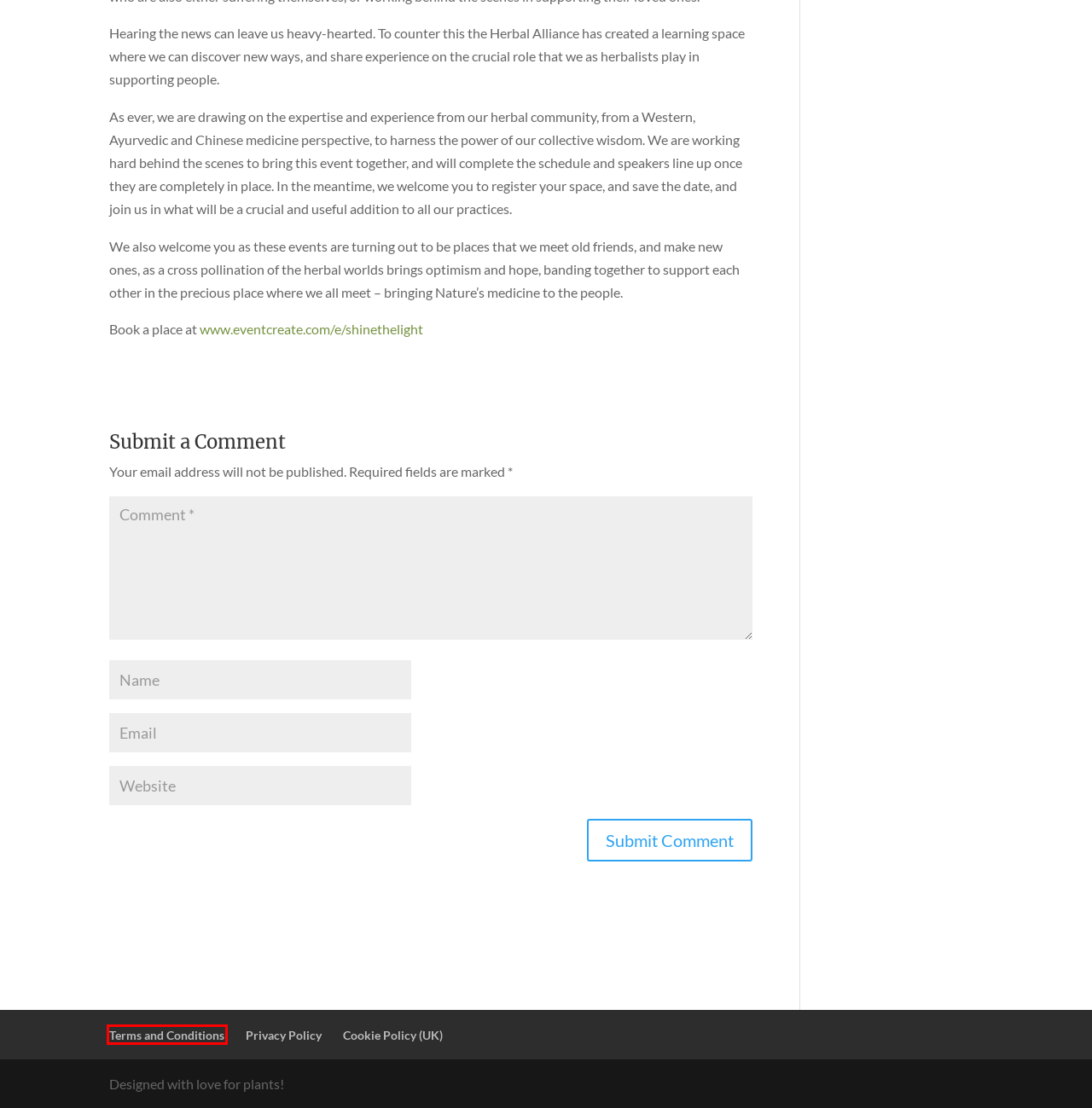Inspect the provided webpage screenshot, concentrating on the element within the red bounding box. Select the description that best represents the new webpage after you click the highlighted element. Here are the candidates:
A. Cookie Policy (UK) - Belfast Herbalist
B. Contact - Belfast Herbalist
C. Privacy Policy - Belfast Herbalist
D. Terms and Conditions - Belfast Herbalist
E. Belfast Herbalist Archives - Belfast Herbalist
F. Belfast Herbalist Bespoke Functional Consultations - Belfast Herbalist
G. News - Belfast Herbalist
H. Herbal Medicine Clinic in Belfast - Belfast Herbalist

D